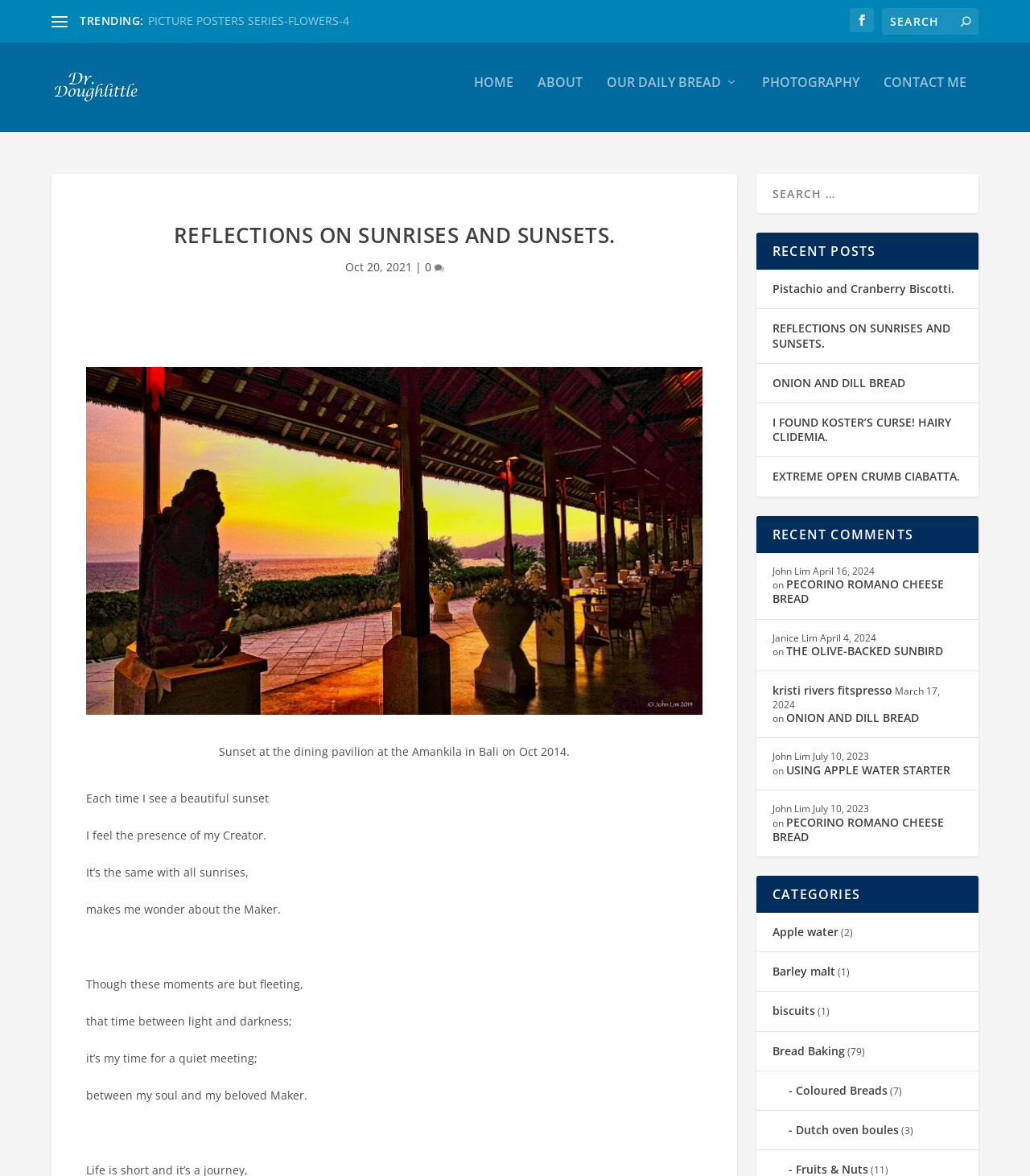What is the date of the post 'Sunset at the dining pavilion at the Amankila in Bali'?
Using the visual information, reply with a single word or short phrase.

Oct 20, 2021